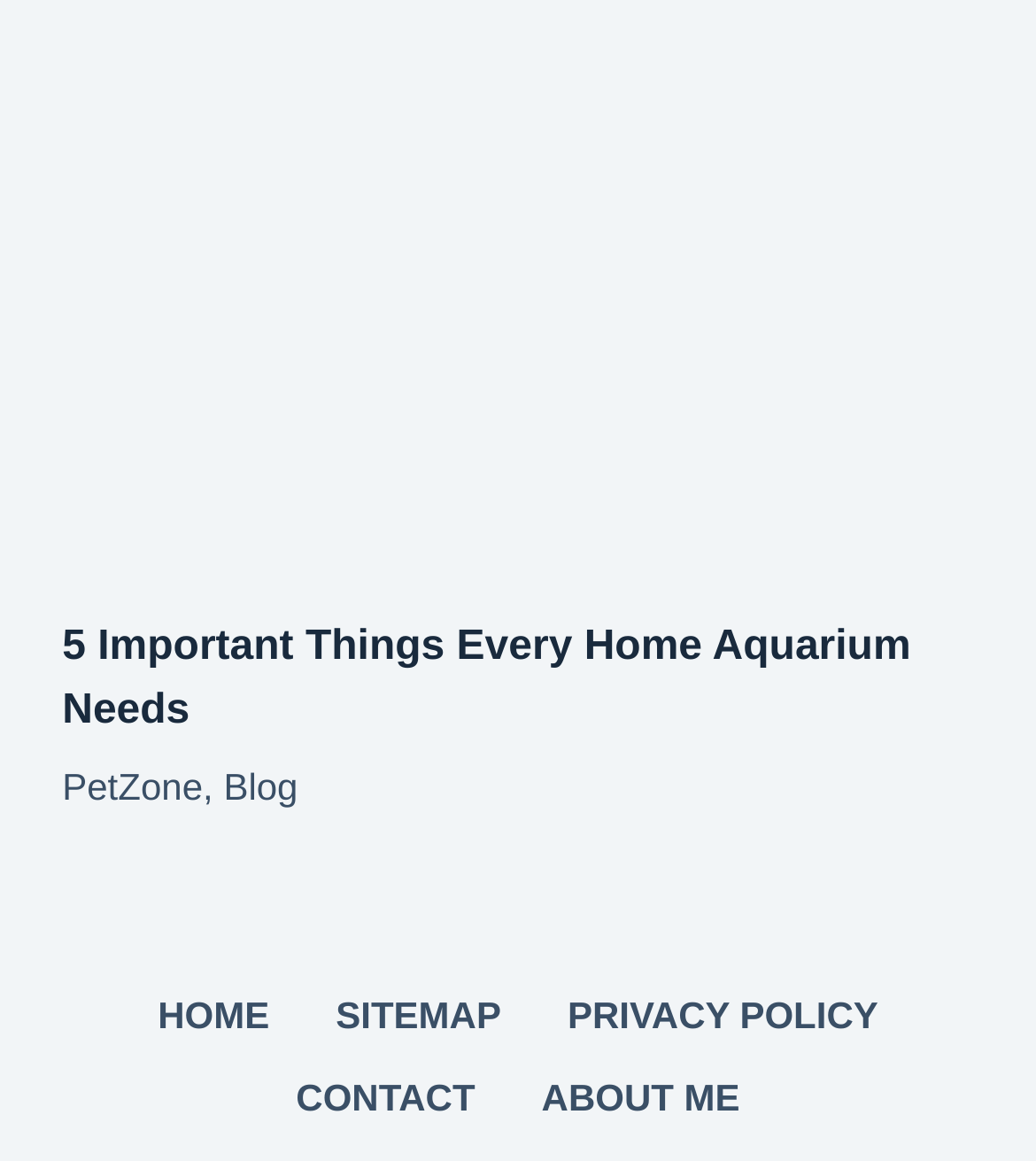Please specify the bounding box coordinates of the region to click in order to perform the following instruction: "view the ABOUT ME page".

[0.491, 0.924, 0.746, 0.965]